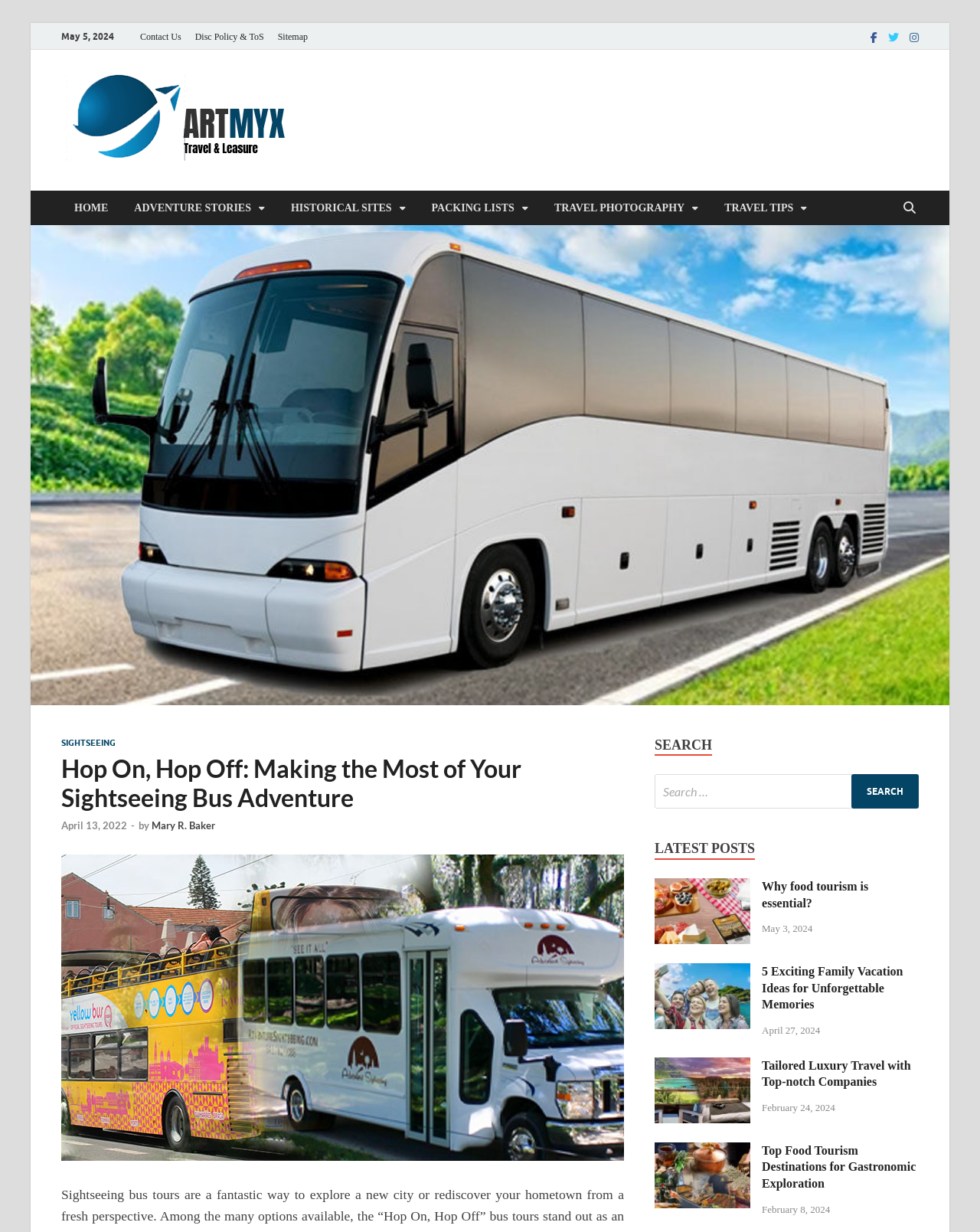Please find the bounding box for the UI element described by: "PACKING LISTS".

[0.427, 0.155, 0.552, 0.183]